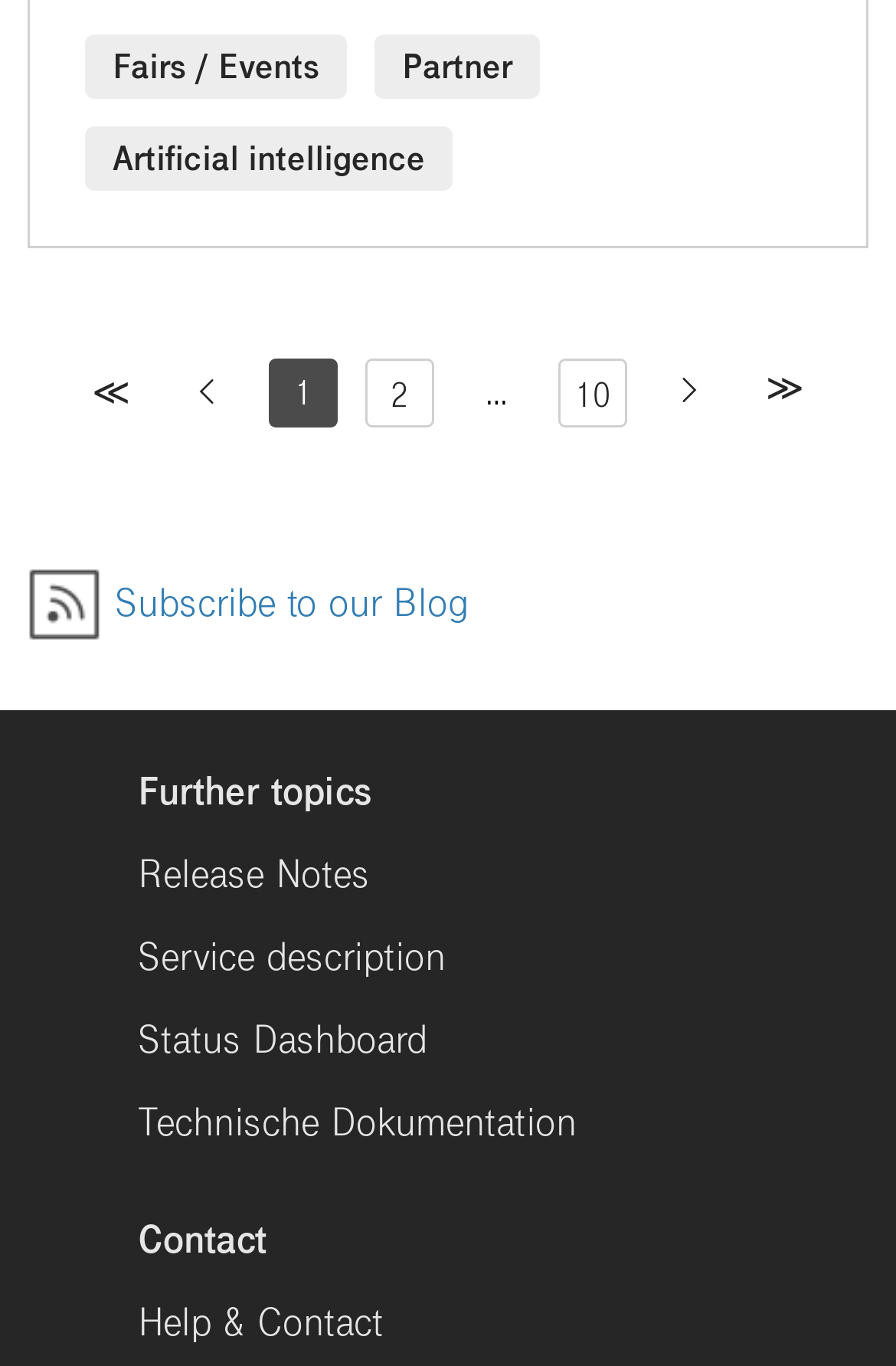How many static text elements are there?
Using the visual information, reply with a single word or short phrase.

2